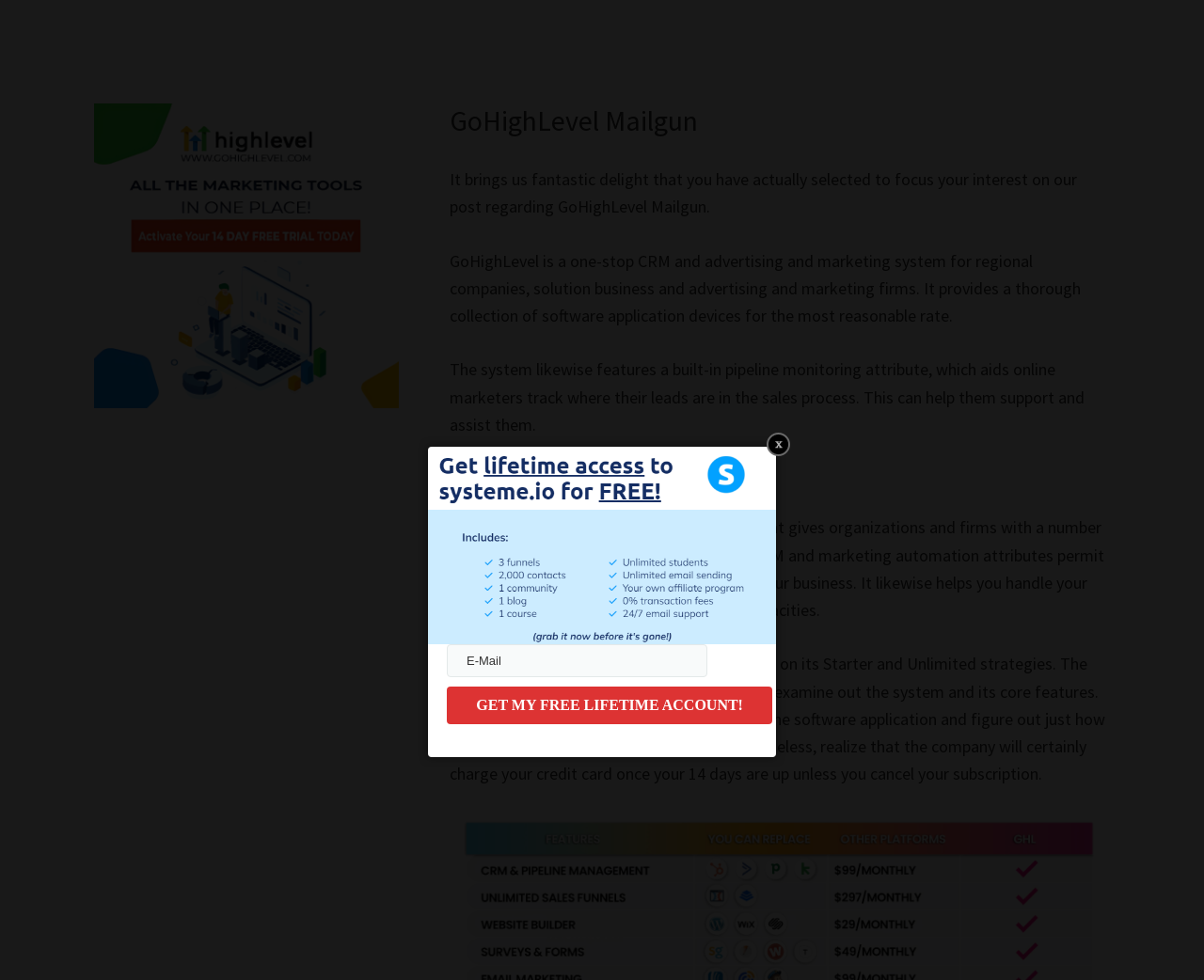Provide a brief response in the form of a single word or phrase:
How long is the free trial for new users?

Two weeks